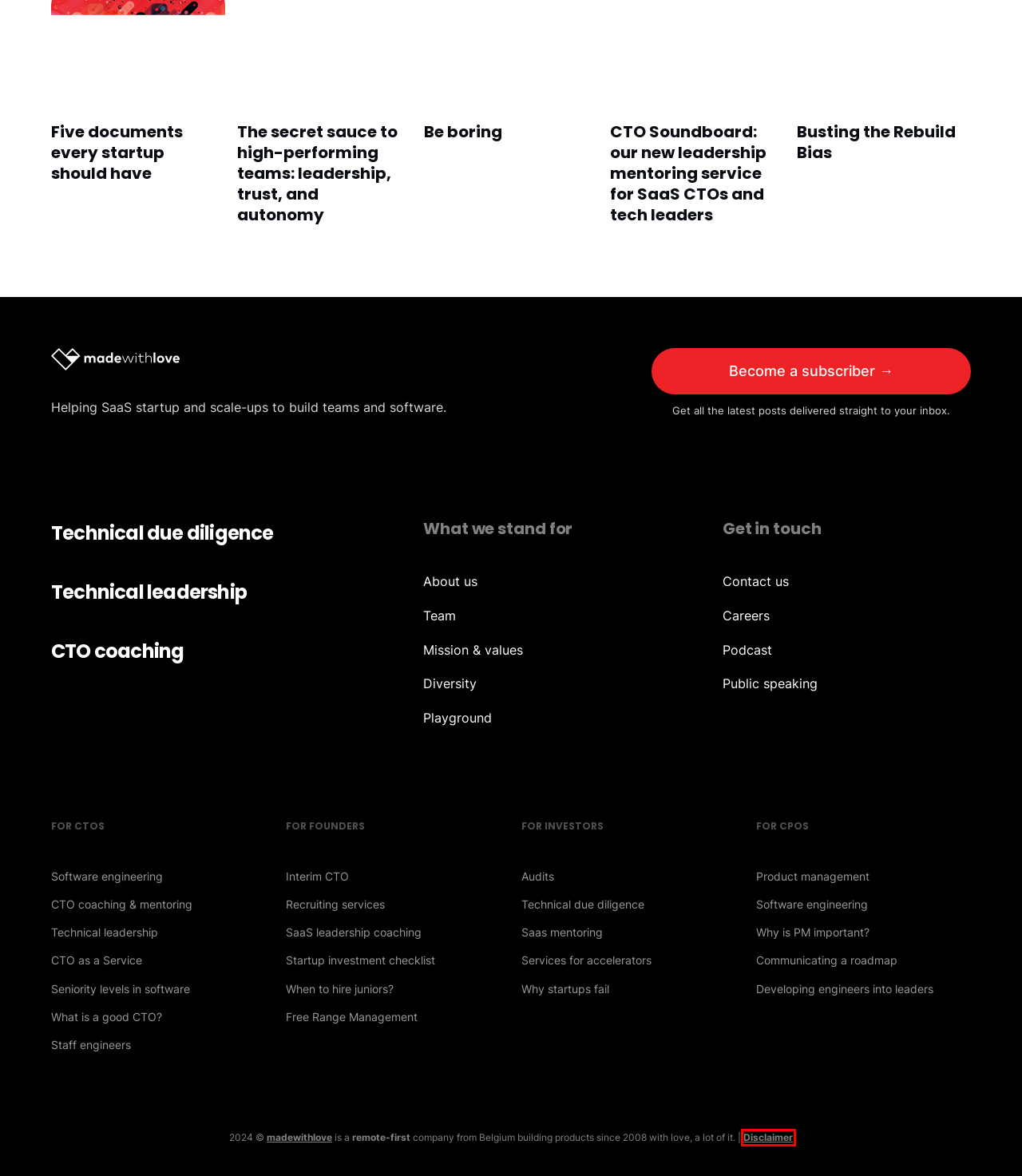You have a screenshot of a webpage with a red bounding box around an element. Select the webpage description that best matches the new webpage after clicking the element within the red bounding box. Here are the descriptions:
A. Never hire senior developers*
B. How to hire a CTO
C. At the heart of your business - madewithlove
D. Why tech startups fail - based on auditing 50+ SaaS startups
E. The Ultimate Startup Due Diligence Checklist for Investments - 2024
F. How to communicate a roadmap to VCs and investors
G. Free Range Management - How to manage knowledge workers by creating space
H. Disclaimer - madewithlove

H